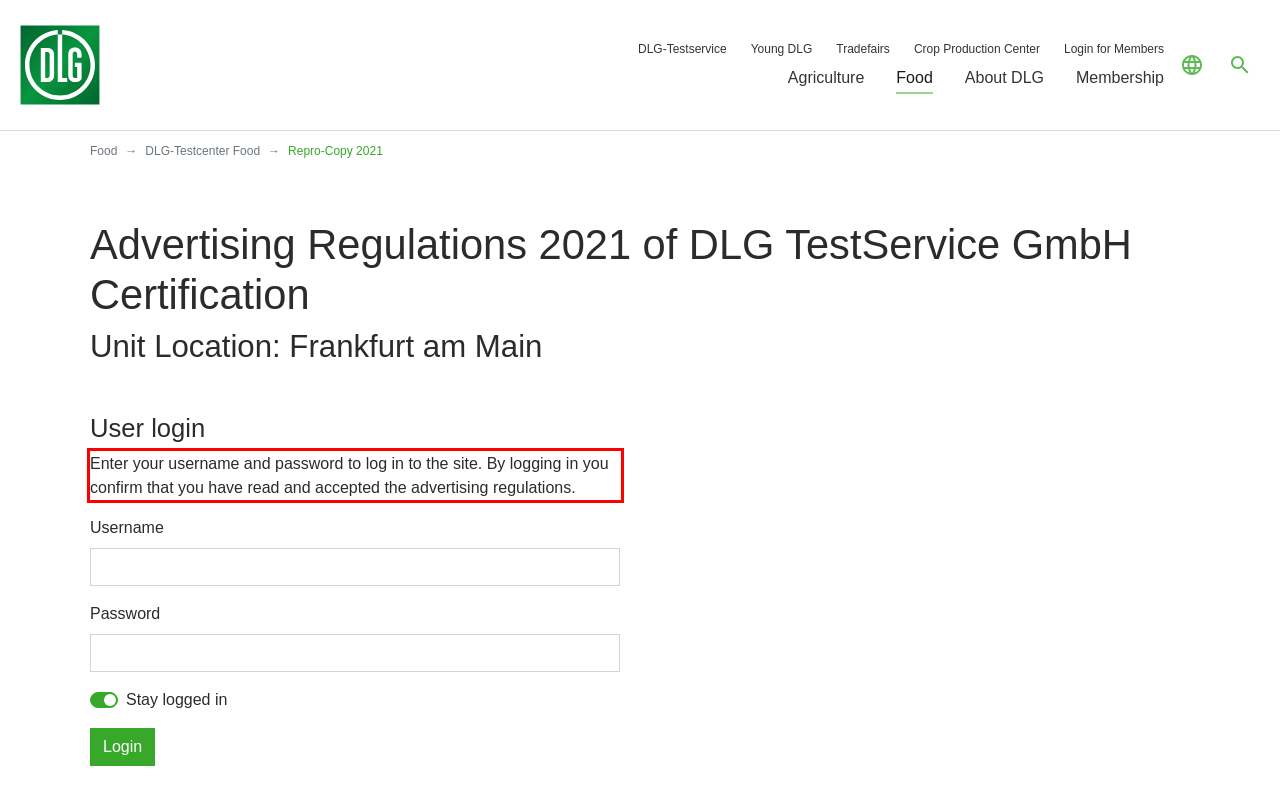Please look at the screenshot provided and find the red bounding box. Extract the text content contained within this bounding box.

Enter your username and password to log in to the site. By logging in you confirm that you have read and accepted the advertising regulations.